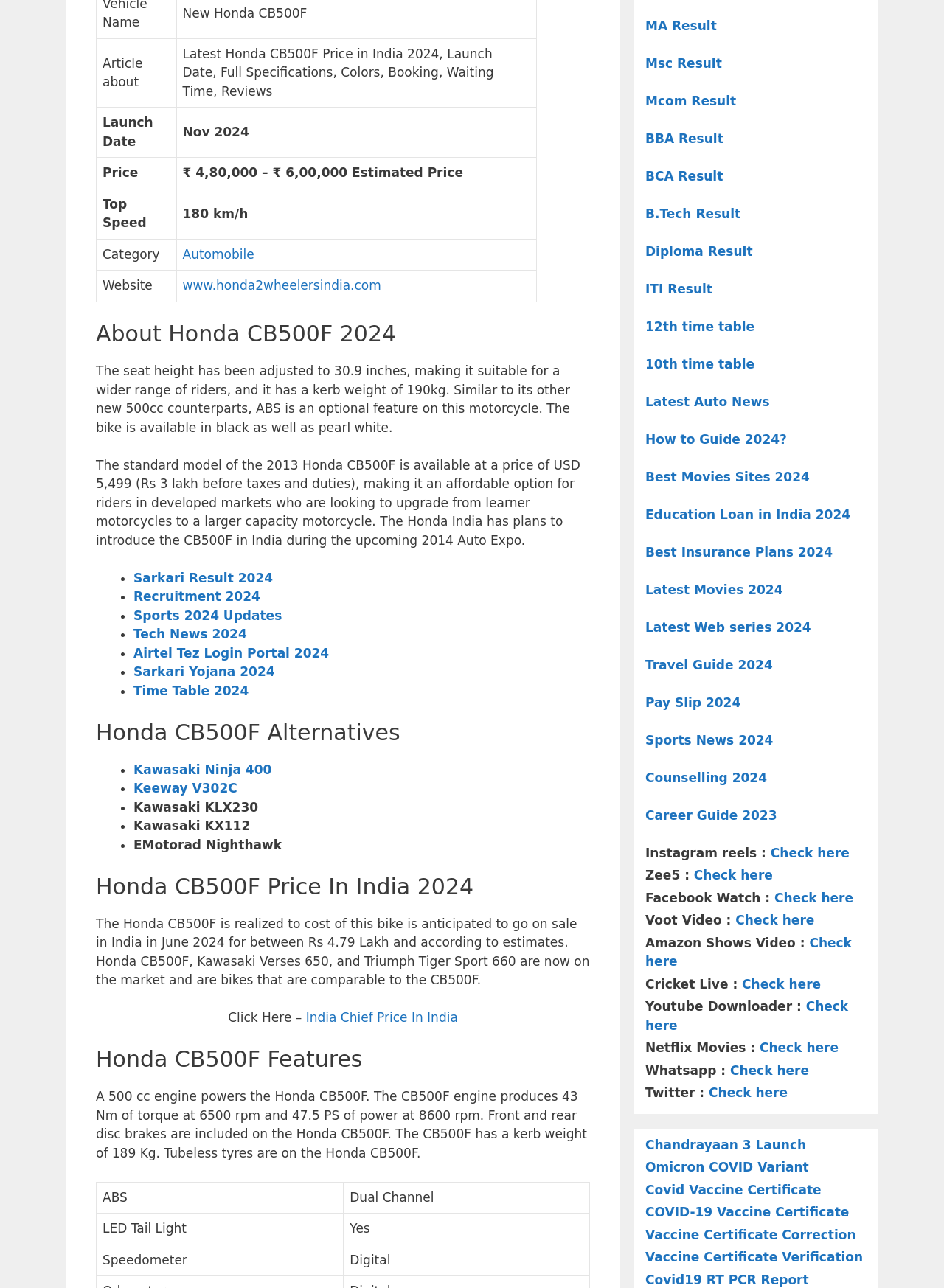Indicate the bounding box coordinates of the clickable region to achieve the following instruction: "Read more about Honda CB500F Features."

[0.102, 0.812, 0.625, 0.833]